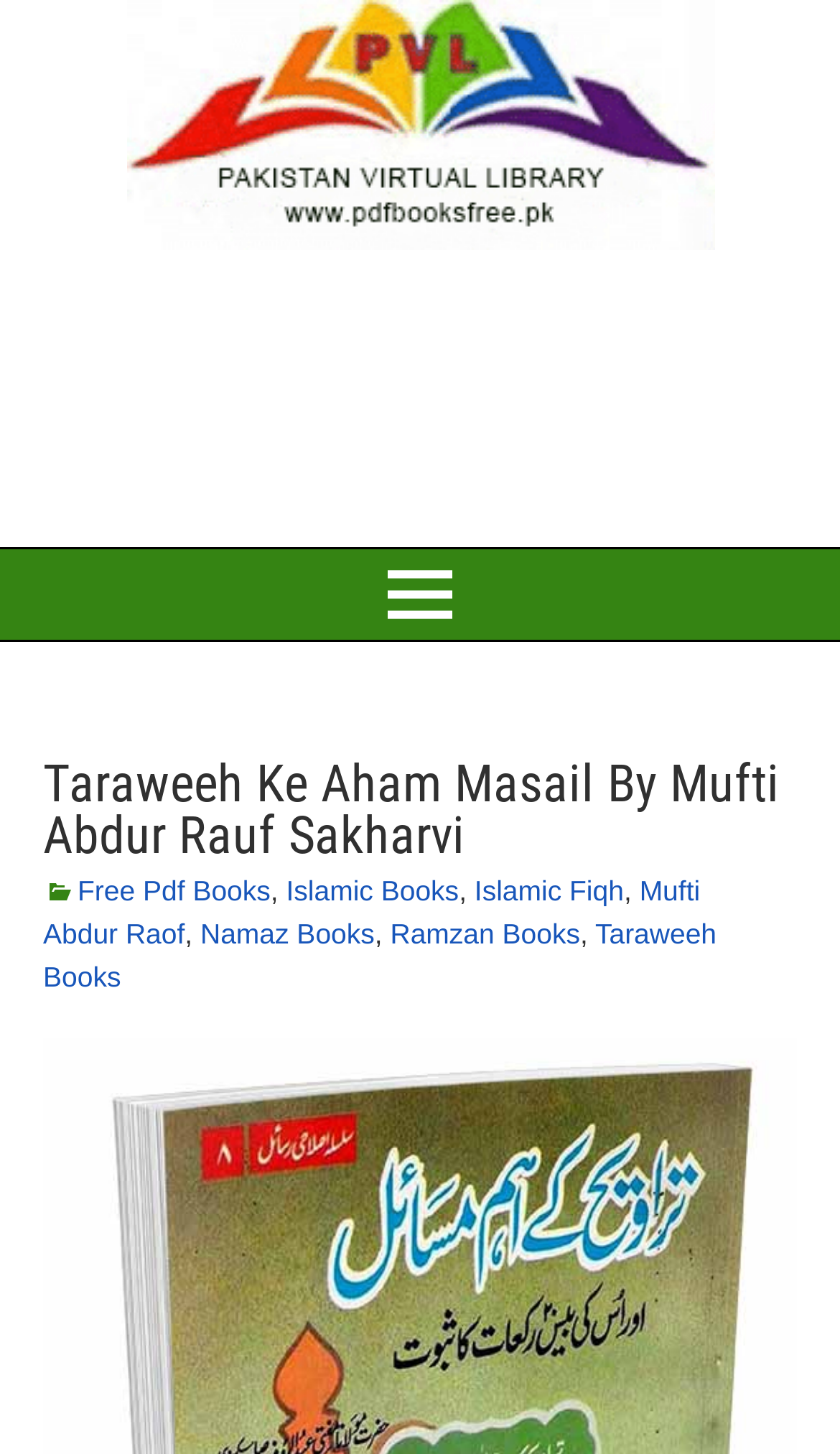Could you specify the bounding box coordinates for the clickable section to complete the following instruction: "Click on Free Pdf Books"?

[0.092, 0.601, 0.322, 0.623]